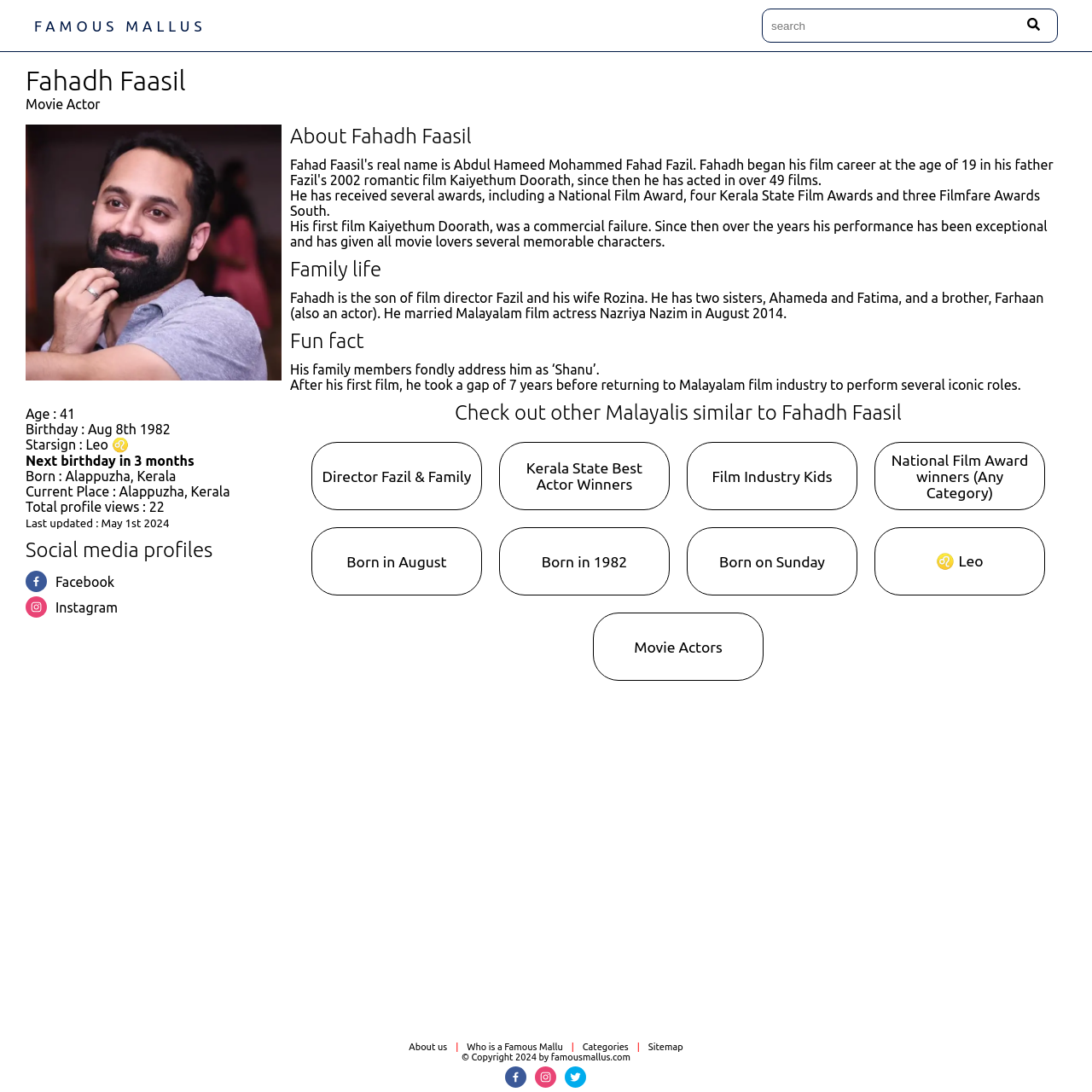What is Fahadh Faasil's age?
Carefully analyze the image and provide a detailed answer to the question.

The answer can be found in the section that displays Fahadh Faasil's personal information, where it is stated 'Age : 41'.